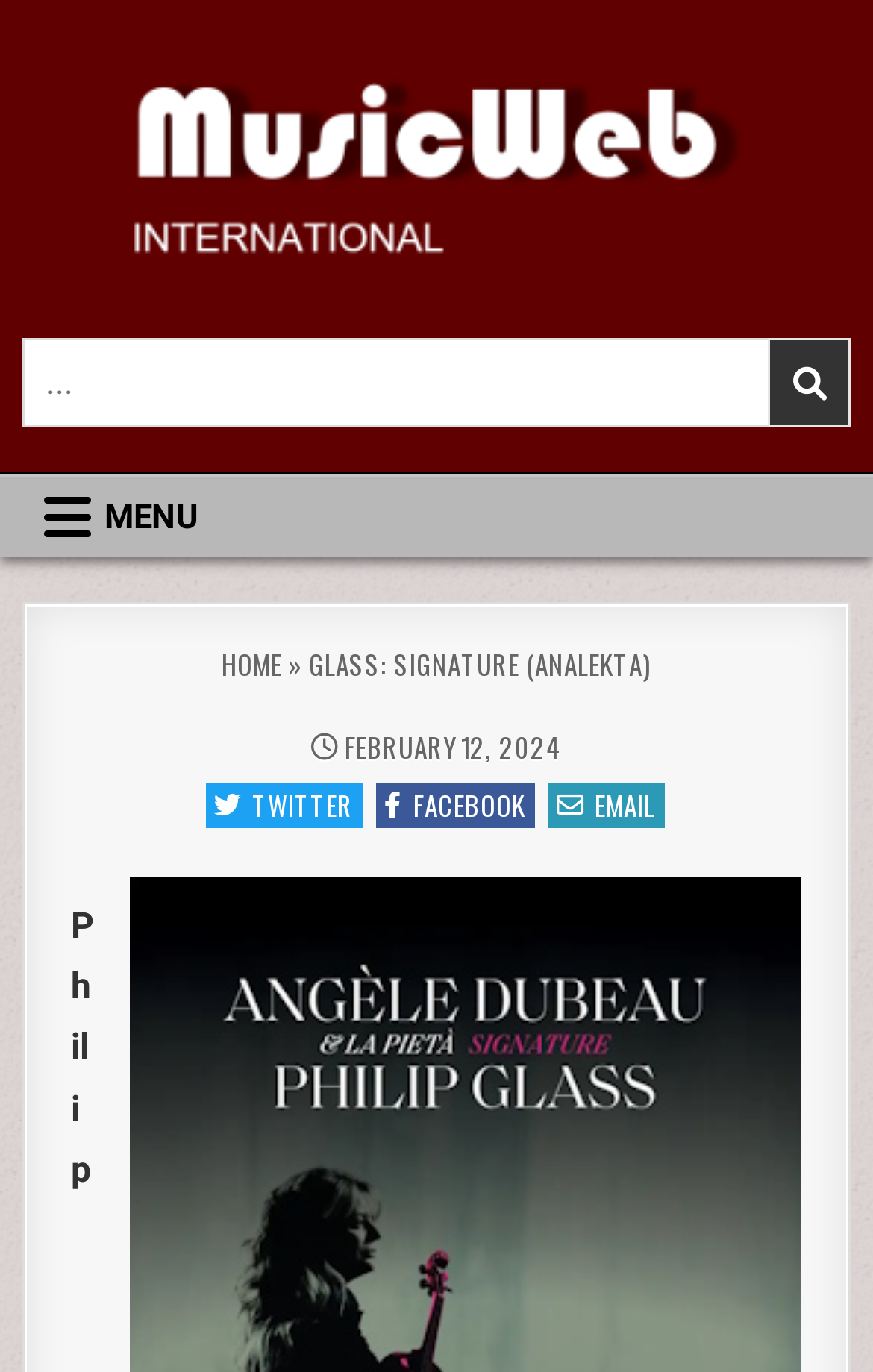Give a detailed account of the webpage.

The webpage appears to be a music review website, specifically focused on classical music recordings. At the top of the page, there is a prominent link to the website's homepage, followed by the title "Classical Music Recordings – Reviews and Articles". 

Below this title, a search bar is located, accompanied by a search button with a magnifying glass icon. The search bar is positioned near the top of the page, spanning almost the entire width.

To the left of the search bar, there is a navigation menu button with a hamburger icon, which expands to reveal a menu with links to the homepage, as well as social media links to Twitter, Facebook, and Email.

The main content of the page is divided into sections, with a header section displaying the title "GLASS: SIGNATURE (ANALEKTA)" and a date "FEBRUARY 12, 2024". This section is positioned below the navigation menu and search bar.

There are no images on the page. The overall layout is organized, with clear headings and concise text.